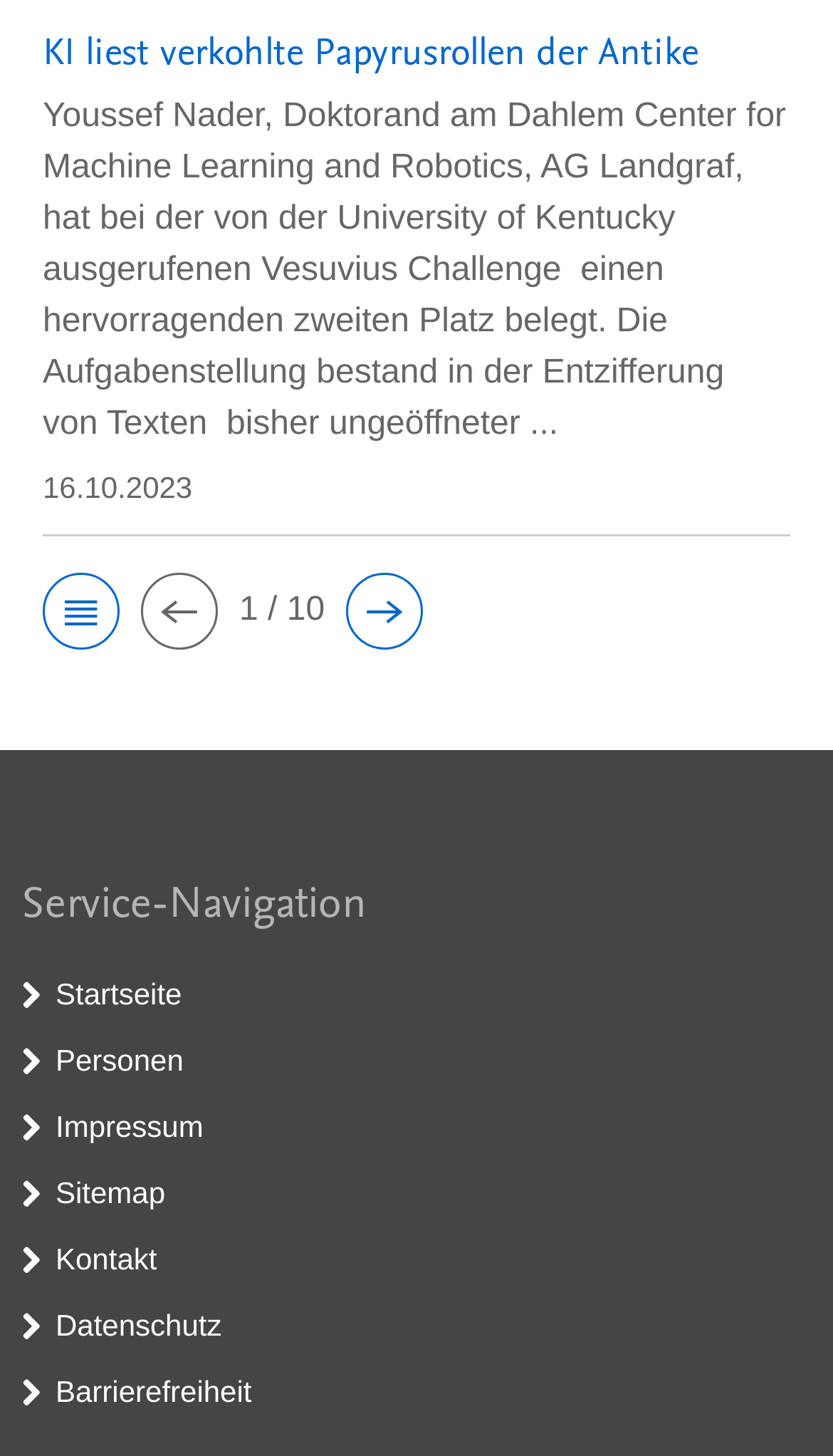Locate the bounding box coordinates of the element that needs to be clicked to carry out the instruction: "View Vacuum Tubes". The coordinates should be given as four float numbers ranging from 0 to 1, i.e., [left, top, right, bottom].

None